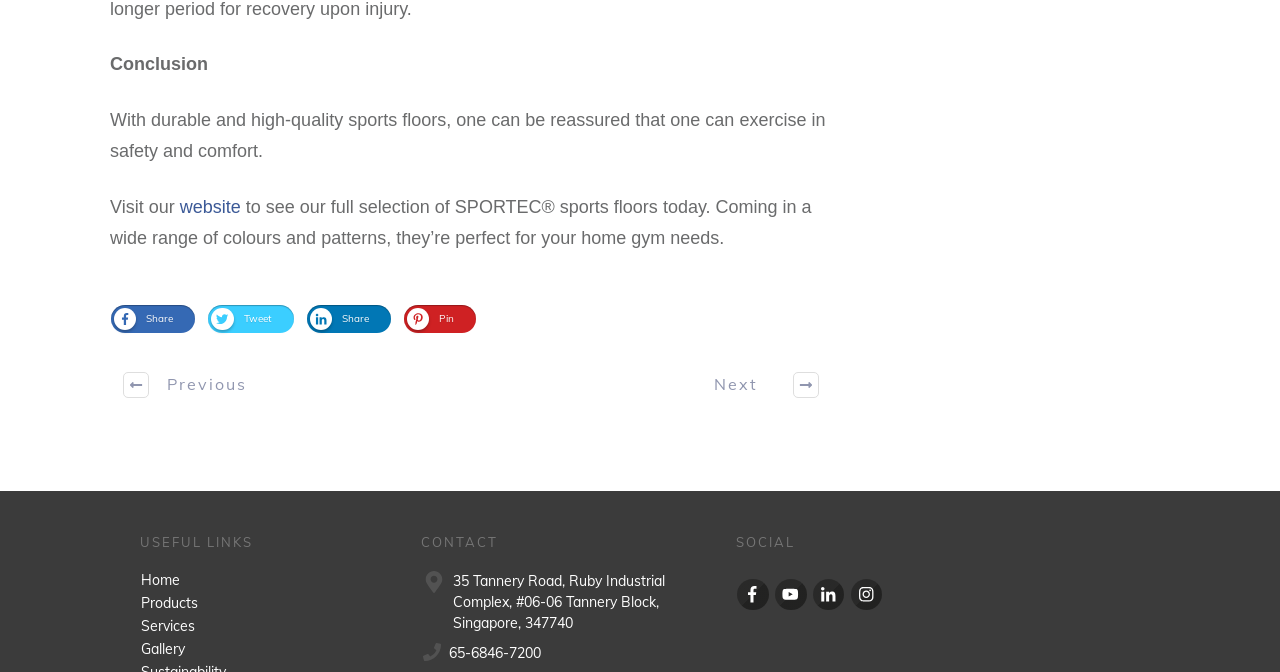Please specify the bounding box coordinates of the area that should be clicked to accomplish the following instruction: "View products". The coordinates should consist of four float numbers between 0 and 1, i.e., [left, top, right, bottom].

[0.11, 0.884, 0.155, 0.91]